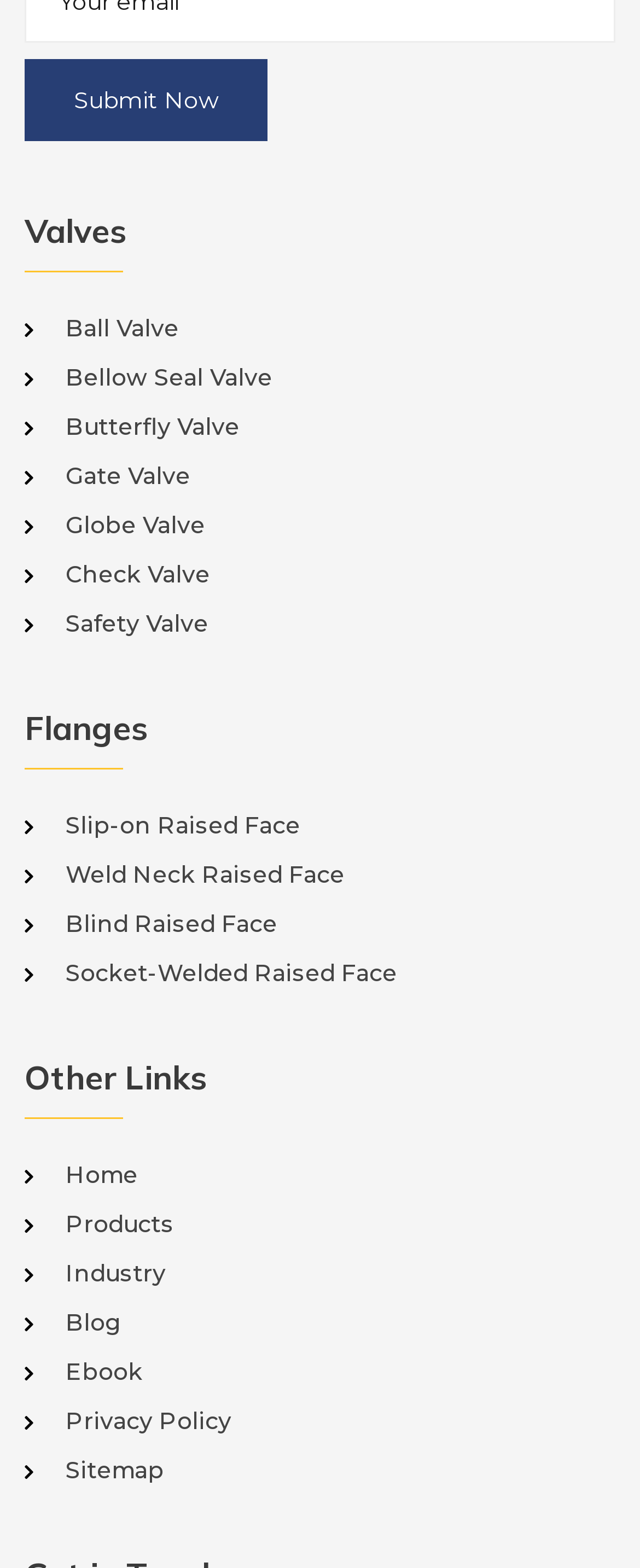Please locate the UI element described by "Products" and provide its bounding box coordinates.

[0.103, 0.771, 0.962, 0.79]